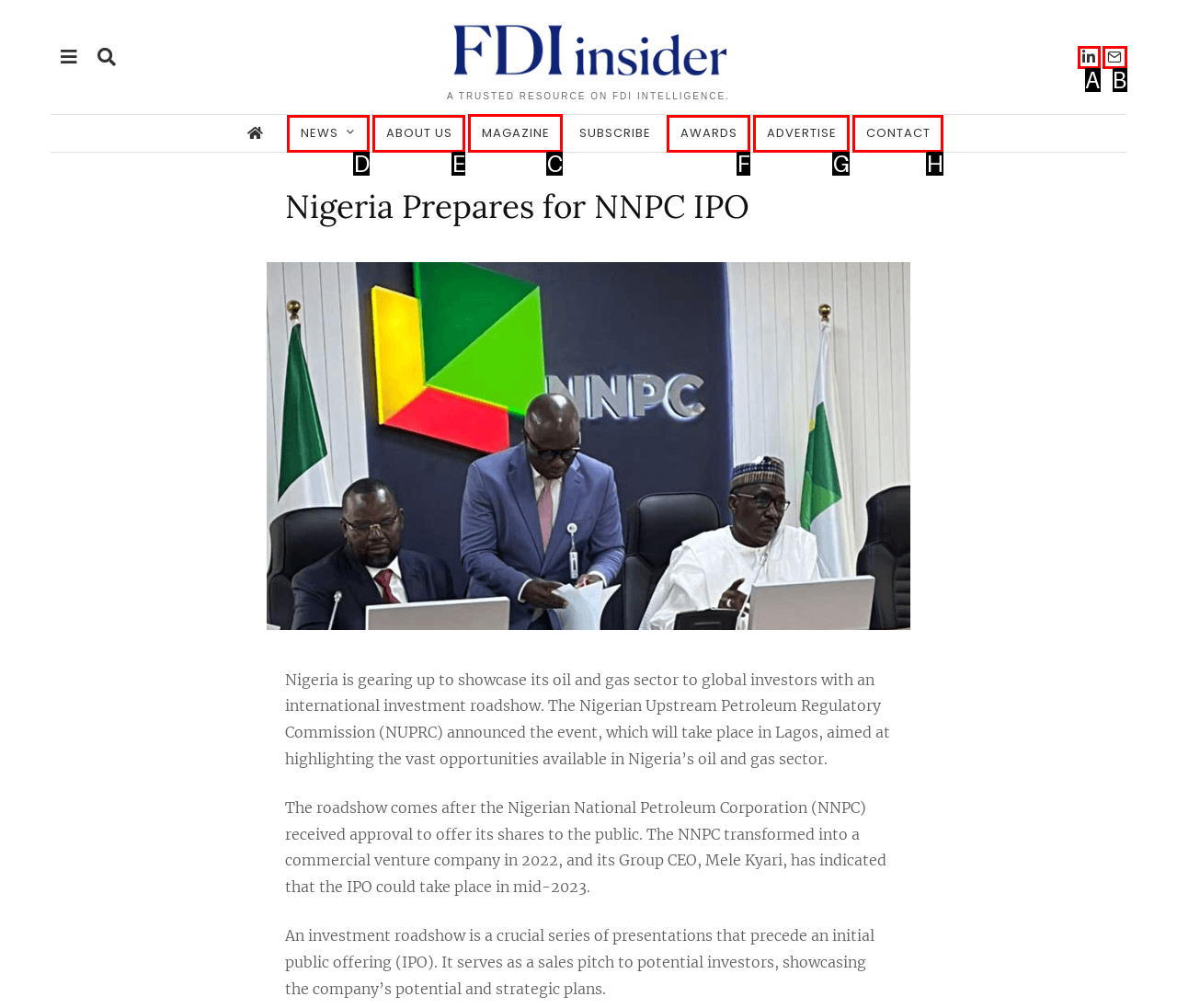Select the letter of the UI element you need to click on to fulfill this task: Read about the magazine. Write down the letter only.

C